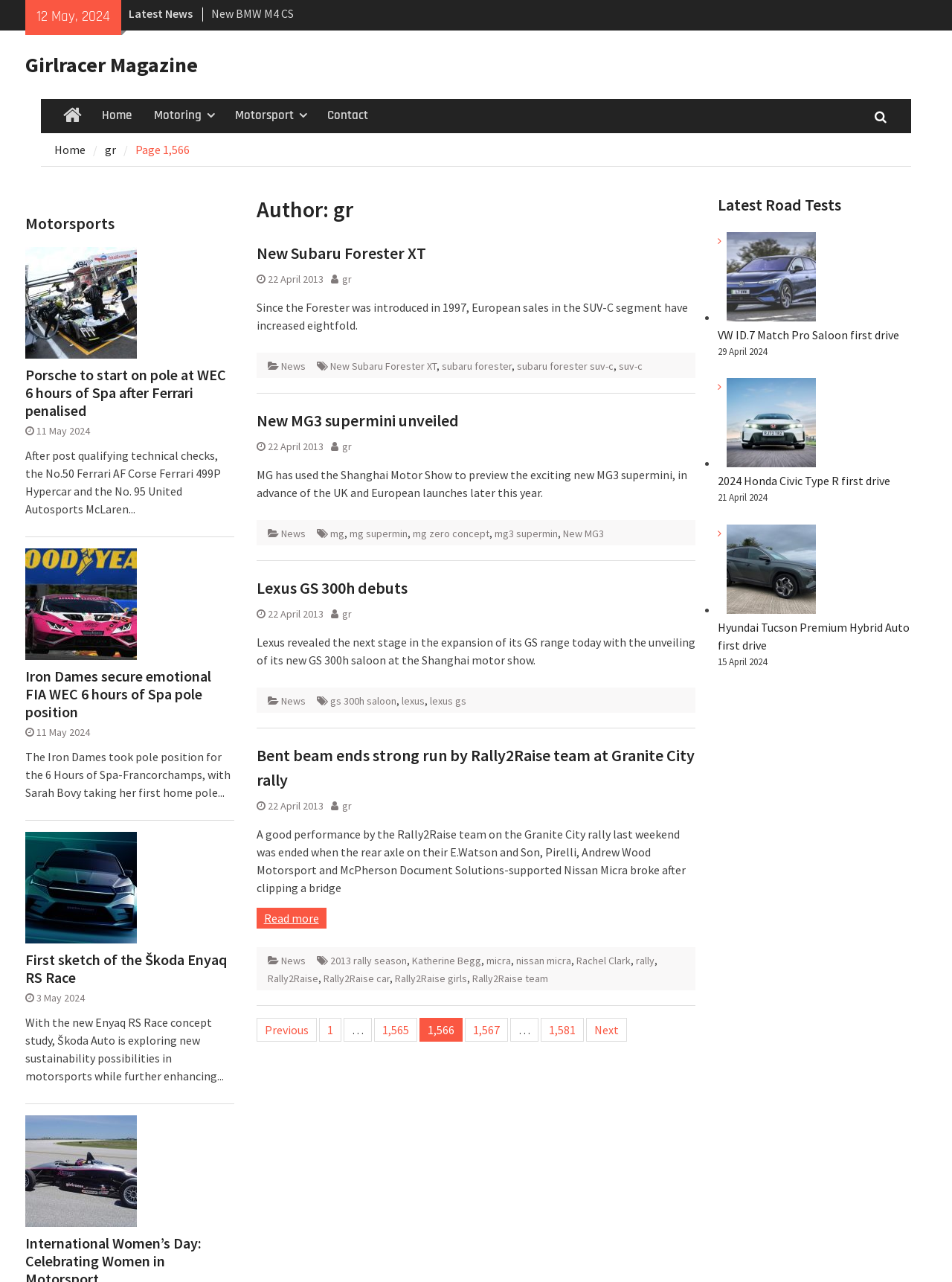What is the category of the news 'Lexus GS 300h debuts'?
From the screenshot, supply a one-word or short-phrase answer.

News